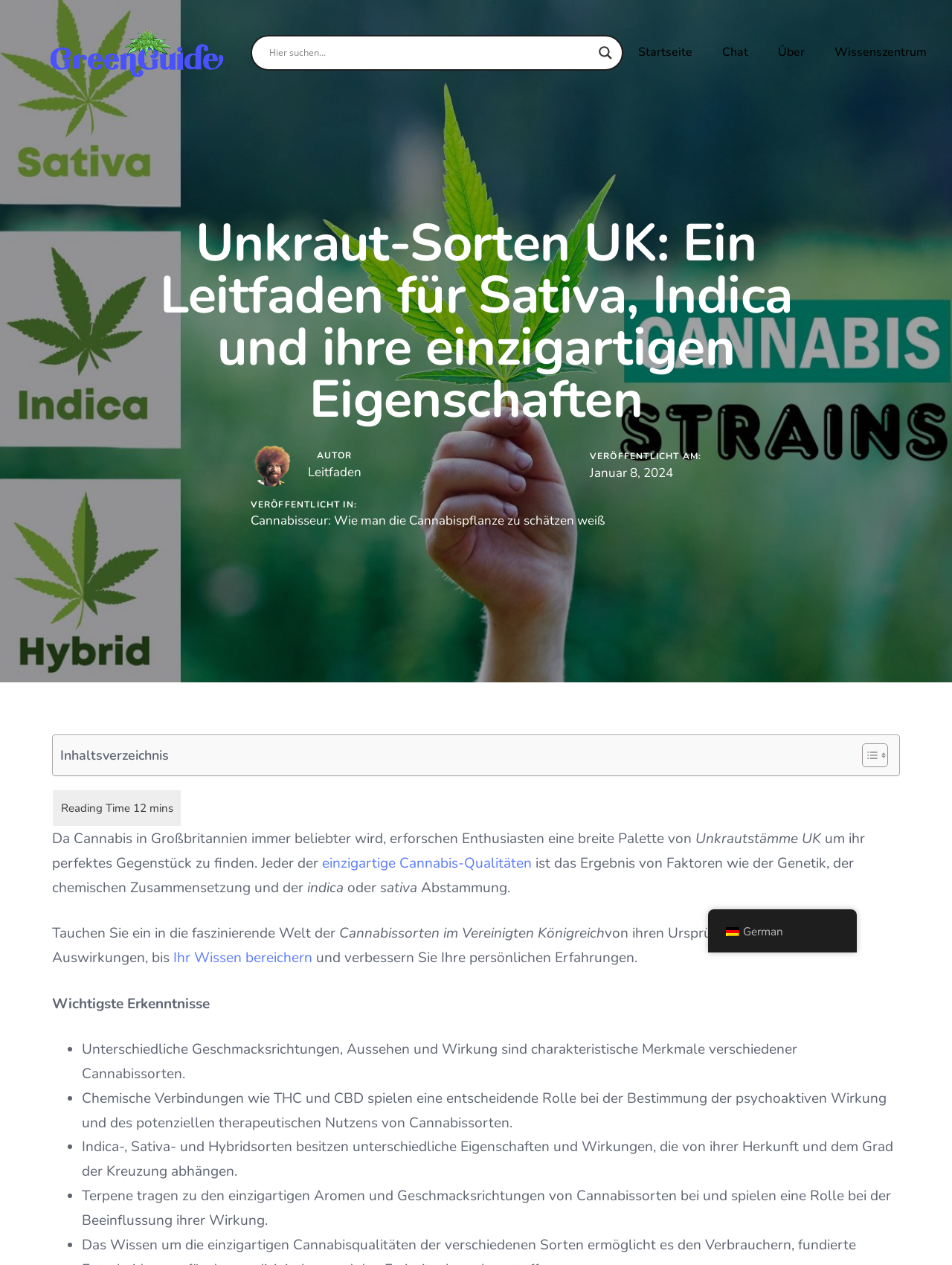Highlight the bounding box coordinates of the element that should be clicked to carry out the following instruction: "Search for something". The coordinates must be given as four float numbers ranging from 0 to 1, i.e., [left, top, right, bottom].

[0.283, 0.033, 0.621, 0.049]